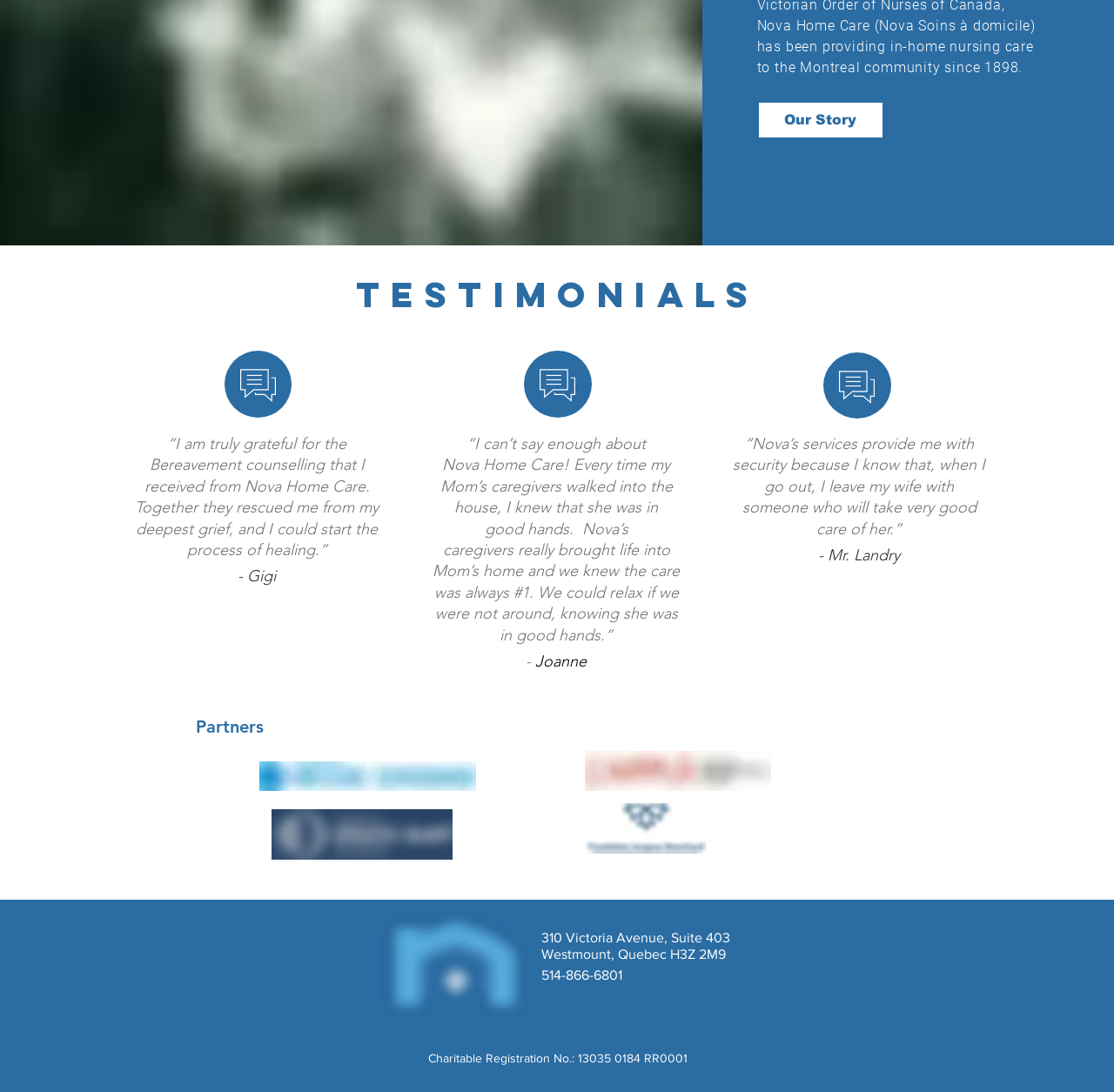Find the bounding box of the UI element described as: "Twitter". The bounding box coordinates should be given as four float values between 0 and 1, i.e., [left, top, right, bottom].

None